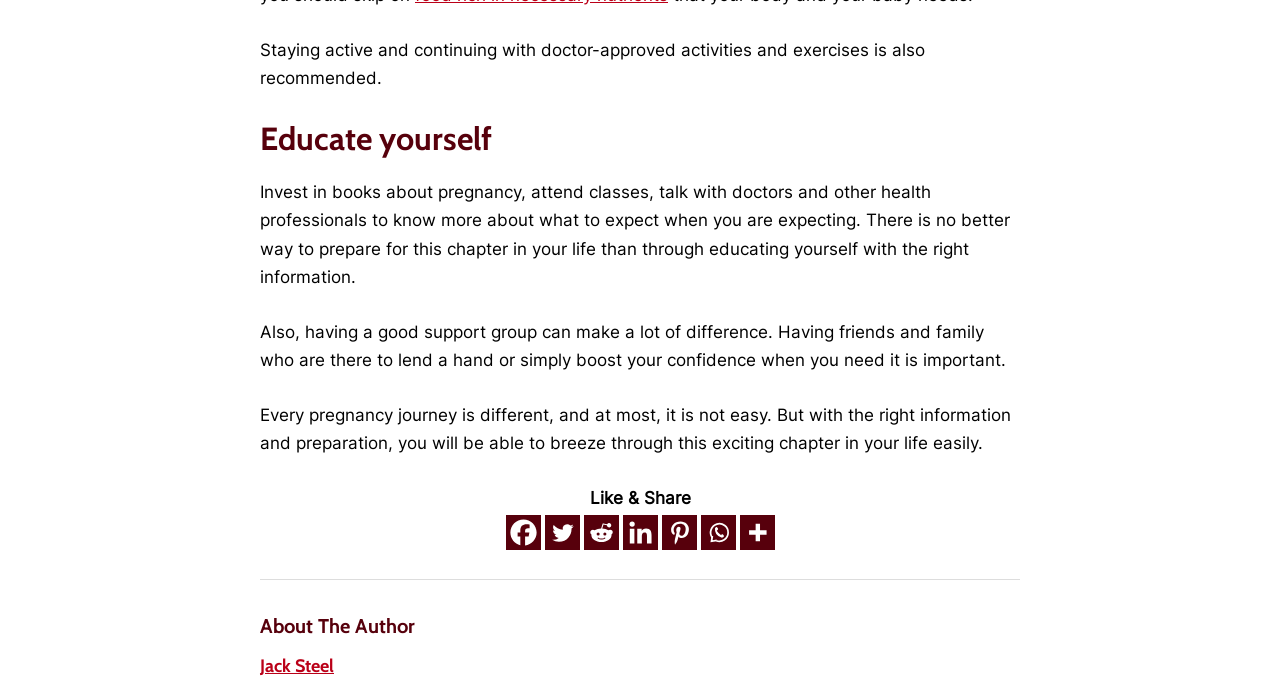Please find the bounding box for the UI element described by: "Jack Steel".

[0.203, 0.966, 0.797, 0.998]